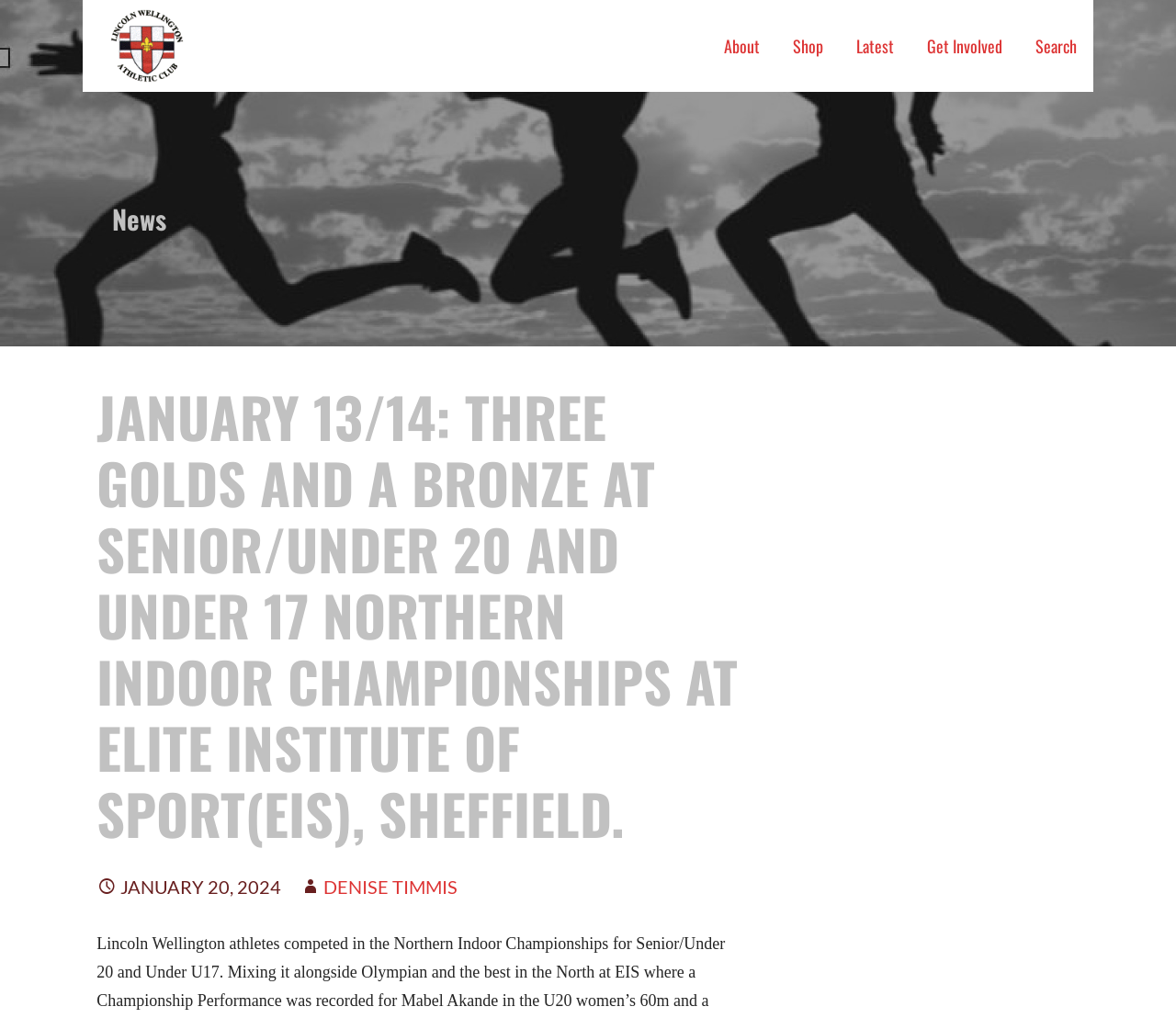How many links are in the top navigation bar?
Look at the webpage screenshot and answer the question with a detailed explanation.

The top navigation bar has links to 'About', 'Shop', 'Latest', 'Get Involved', and 'Search', which makes a total of 5 links.